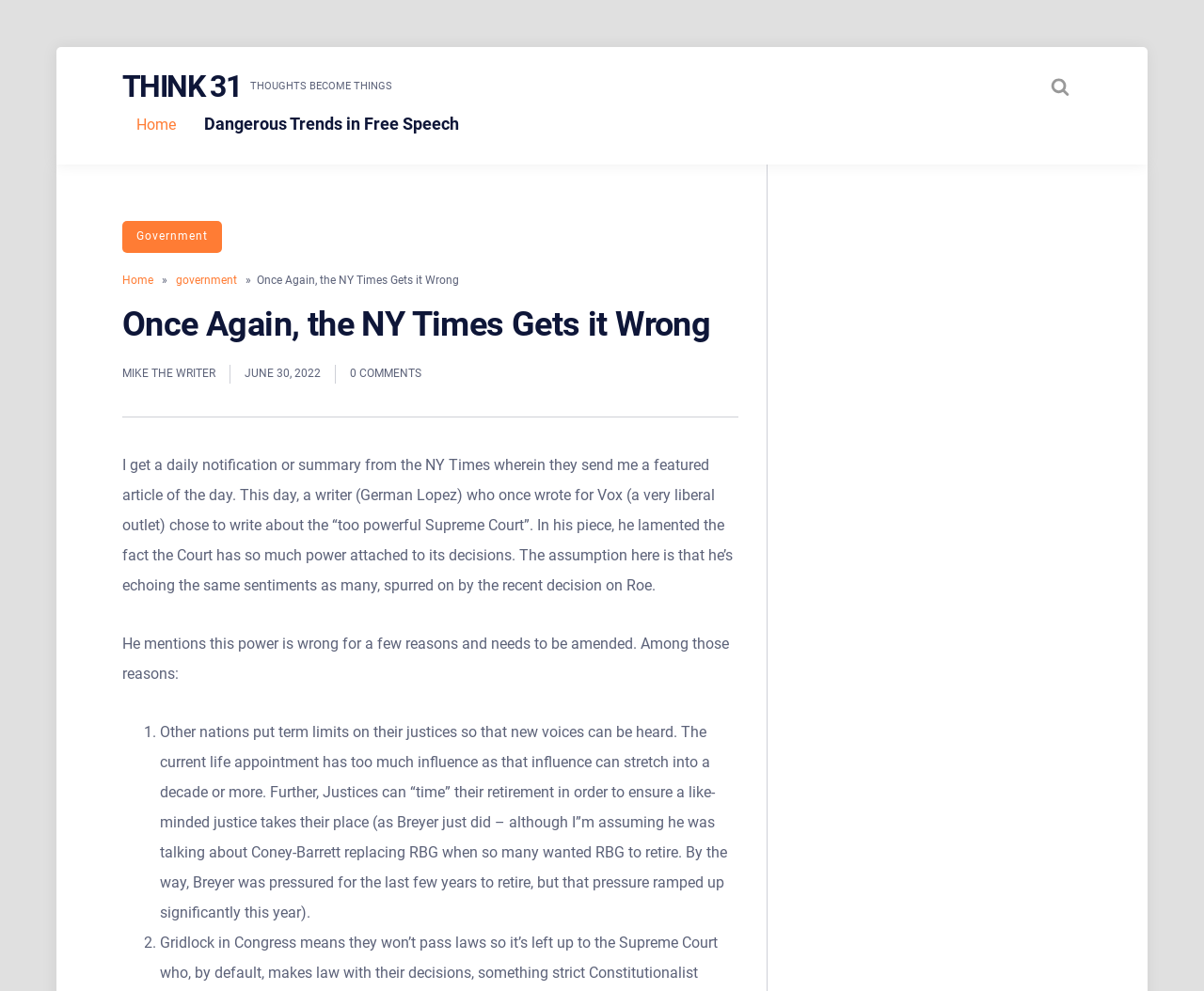Identify the bounding box coordinates of the clickable region to carry out the given instruction: "Search the website".

[0.87, 0.068, 0.891, 0.106]